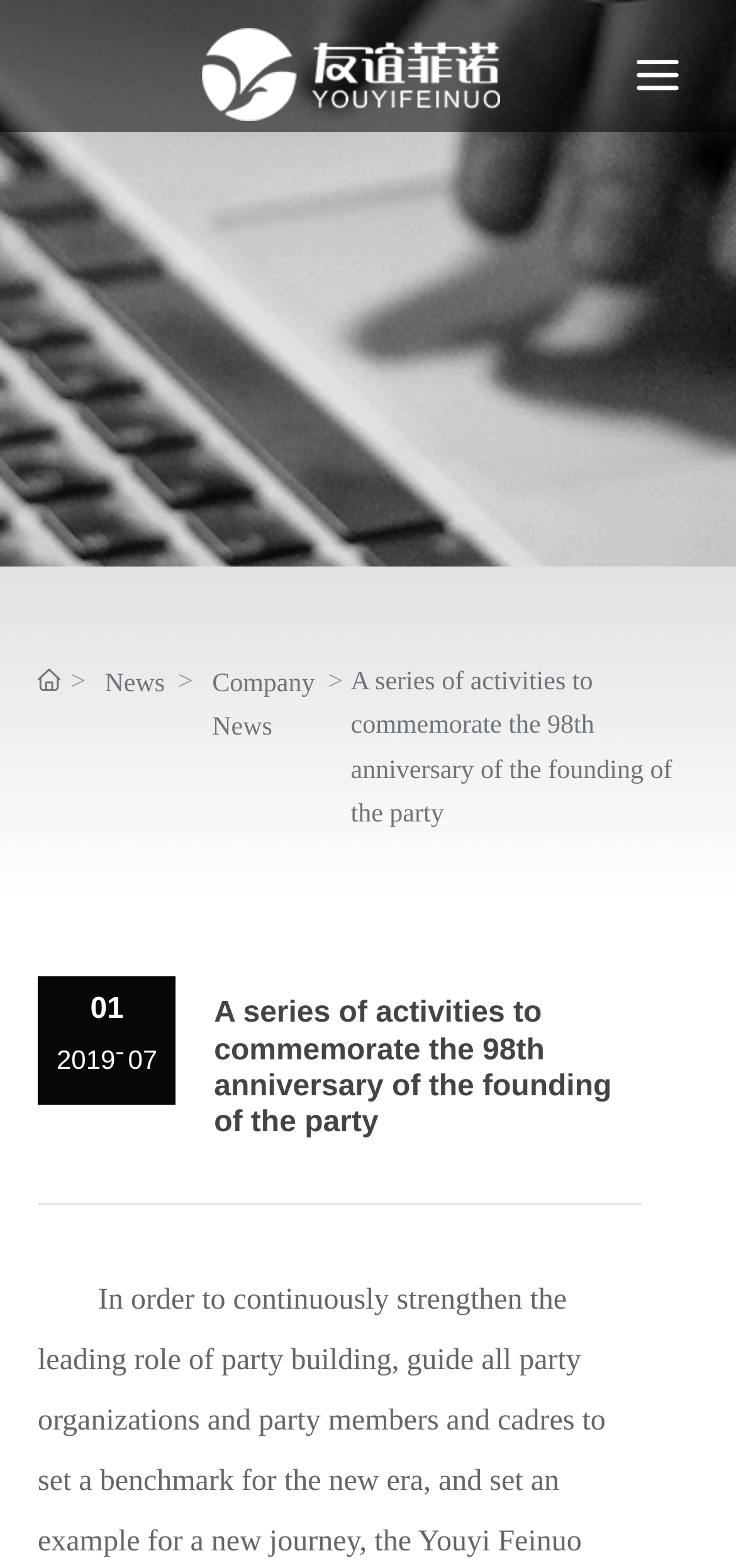What type of news is mentioned?
Look at the image and answer the question using a single word or phrase.

Company News